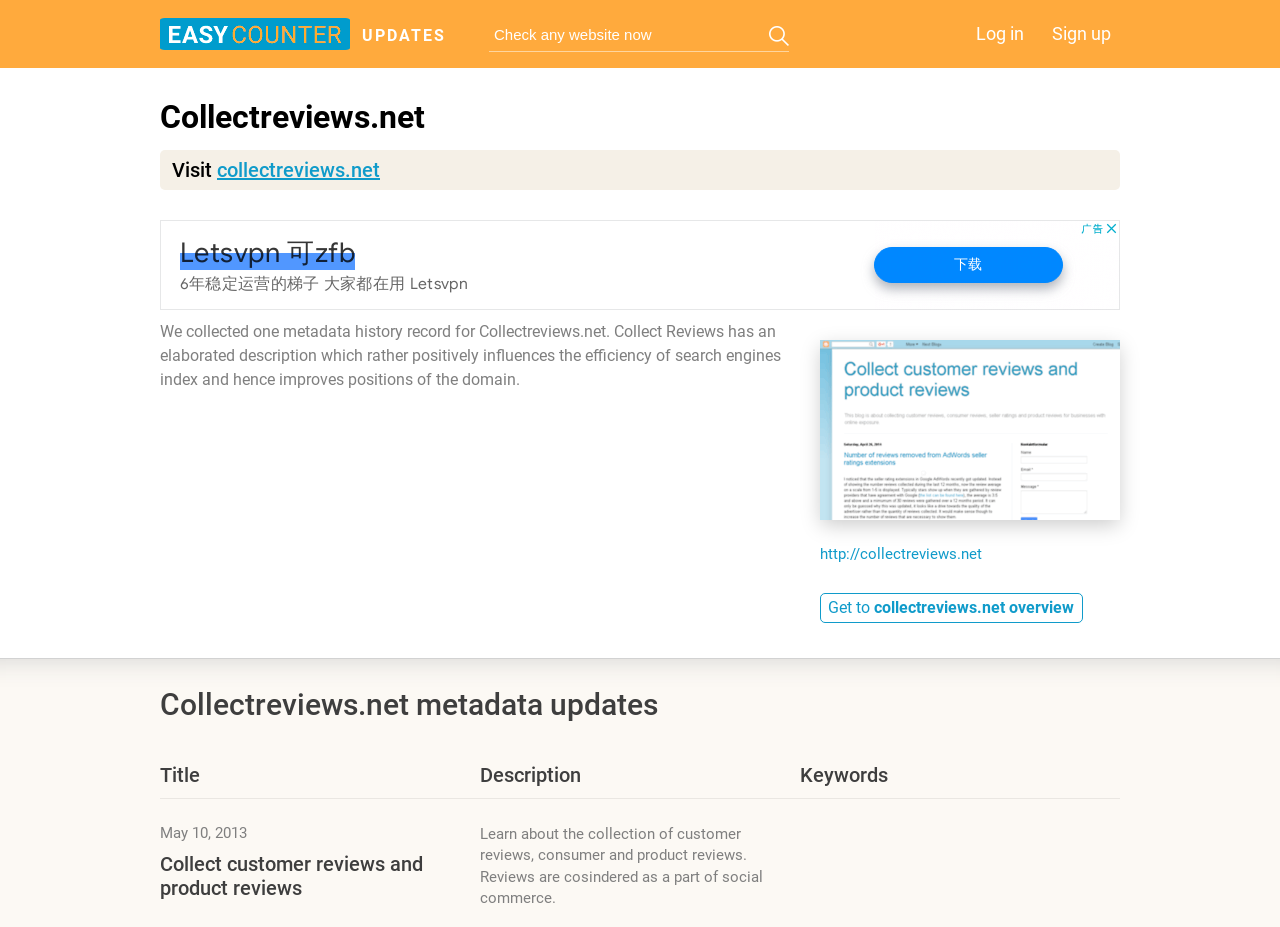What is the URL of the website being reviewed?
Carefully analyze the image and provide a thorough answer to the question.

I found a link element with the URL 'http://collectreviews.net' which suggests that this is the website being reviewed.